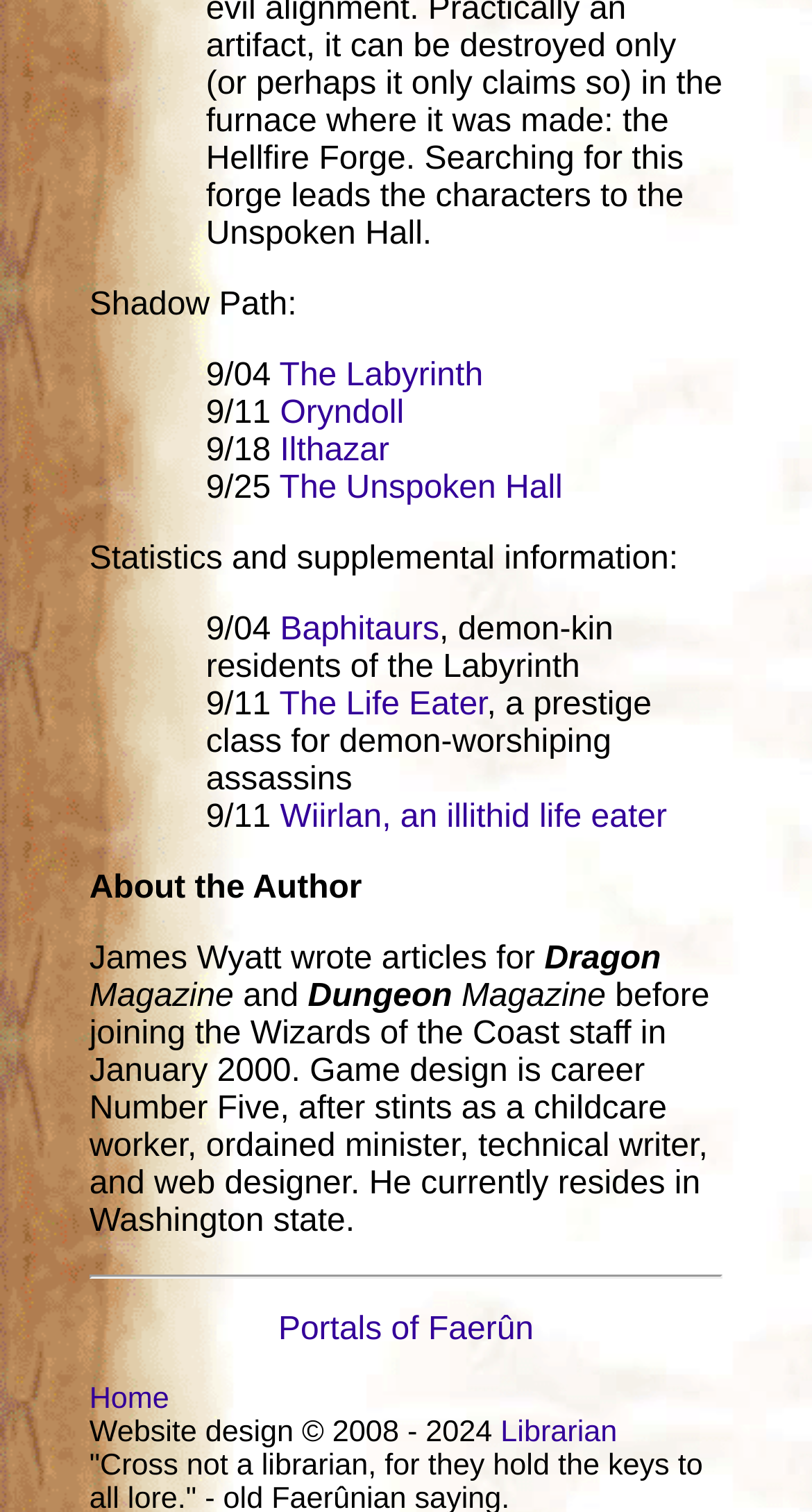Find the bounding box of the UI element described as follows: "The Labyrinth".

[0.344, 0.237, 0.595, 0.26]